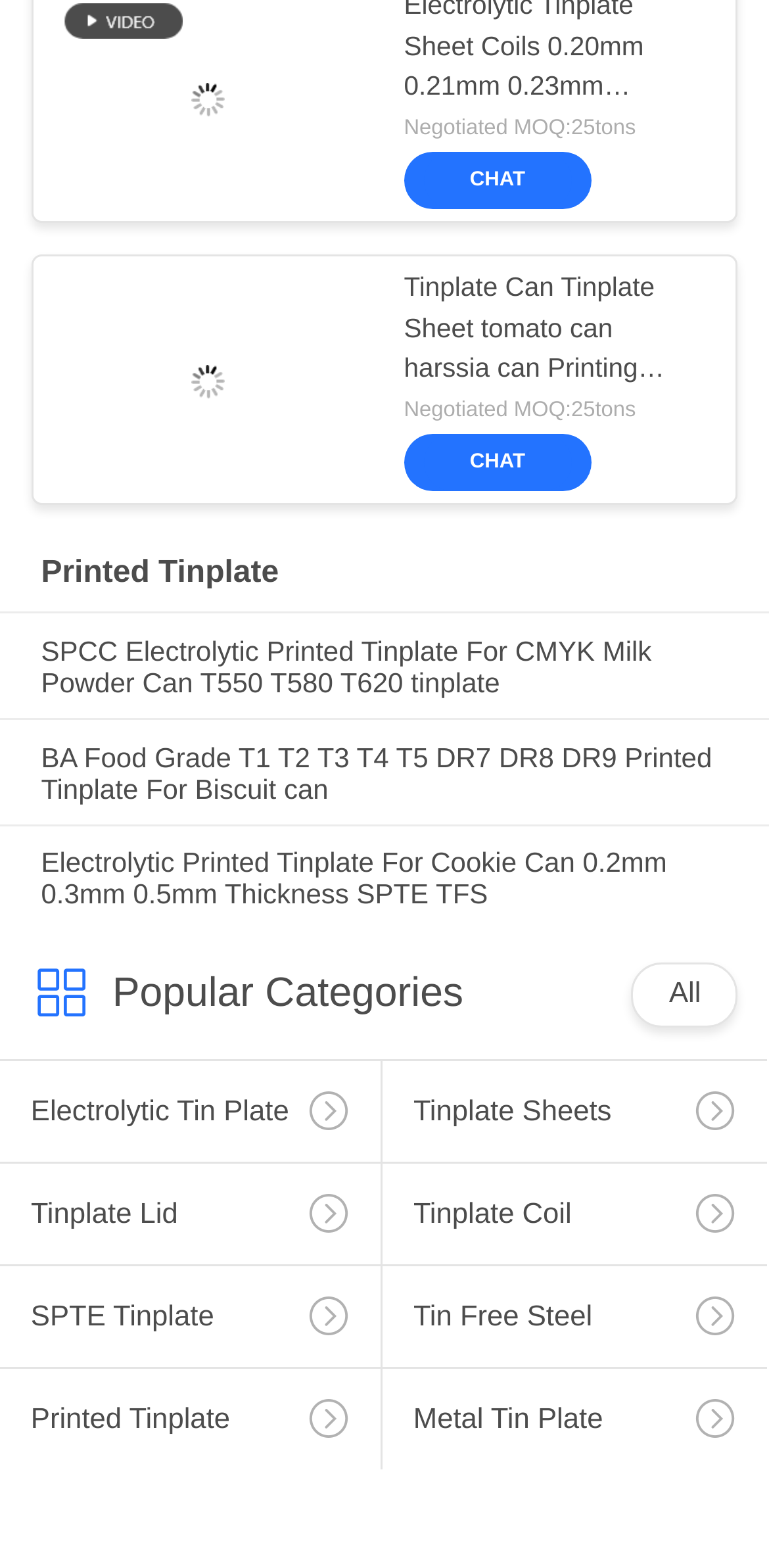What is the category name below the 'Popular Categories' text?
Based on the image, please offer an in-depth response to the question.

Below the 'Popular Categories' text, there are several category names, including 'Electrolytic Tin Plate', 'Tinplate Sheets', 'Tinplate Lid', 'Tinplate Coil', and others, which are all related to tinplate products.